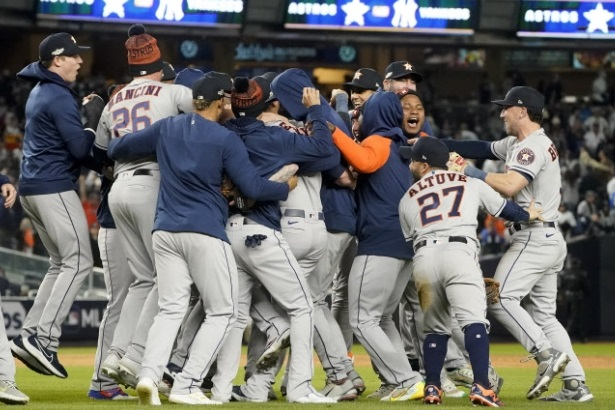Craft a descriptive caption that covers all aspects of the image.

The image captures a jubilant moment from a Major League Baseball (MLB) game, showcasing the excitement of the Houston Astros players as they celebrate a pivotal victory. The team, clad in gray uniforms with navy accents, gathers in a tight huddle, displaying a mix of joy and camaraderie. Notable players like José Altuve, wearing jersey number 27, are seen among the crowd, as they embrace one another in celebration. This scene reflects the Astros' achievement of winning four consecutive games against the New York Yankees, allowing them to advance to the World Series for the second consecutive year. The atmosphere is electric with the fans cheering in the background, embodying the thrill and spirit of postseason baseball.